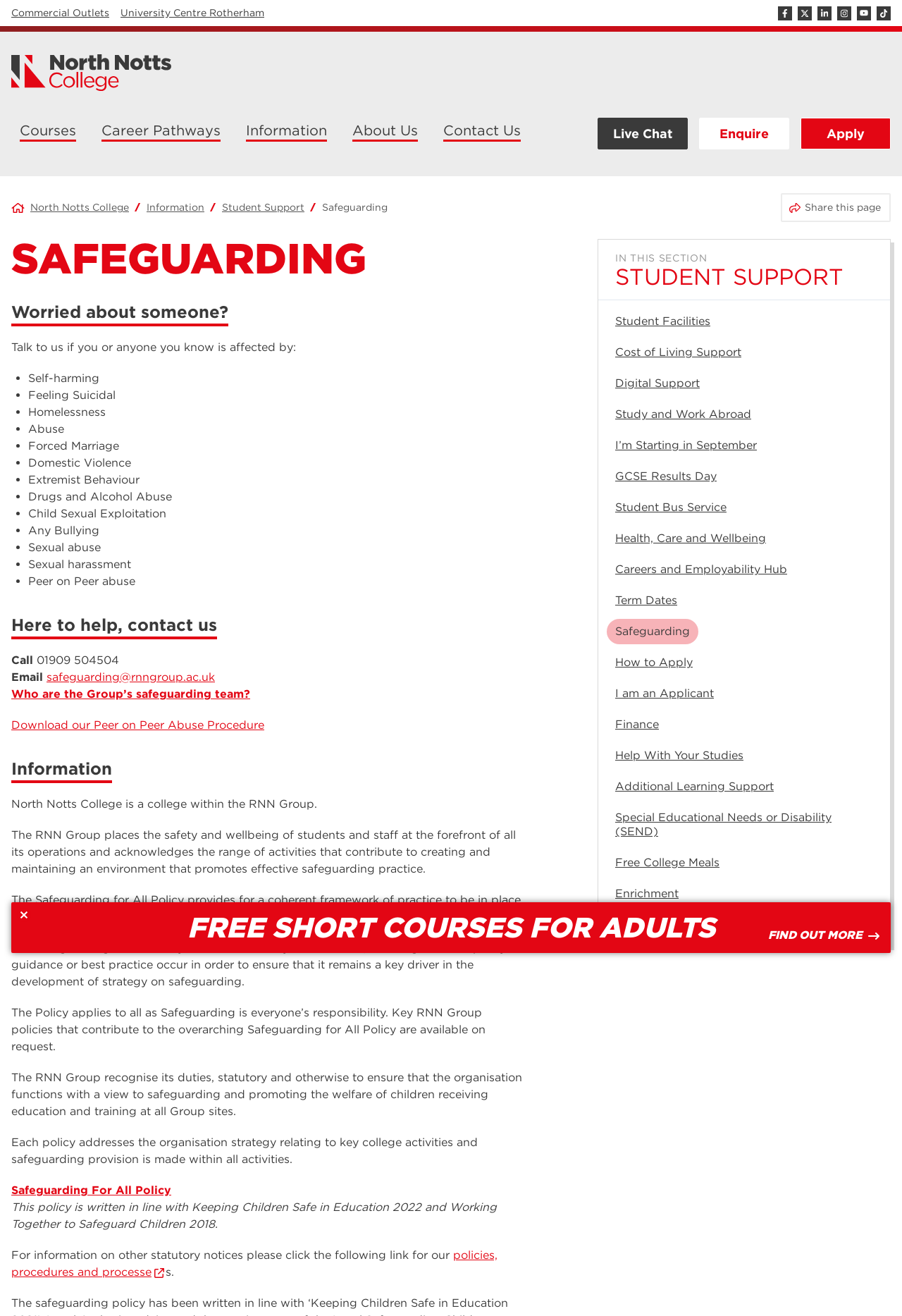What is the main topic of this webpage?
Using the image, answer in one word or phrase.

Safeguarding